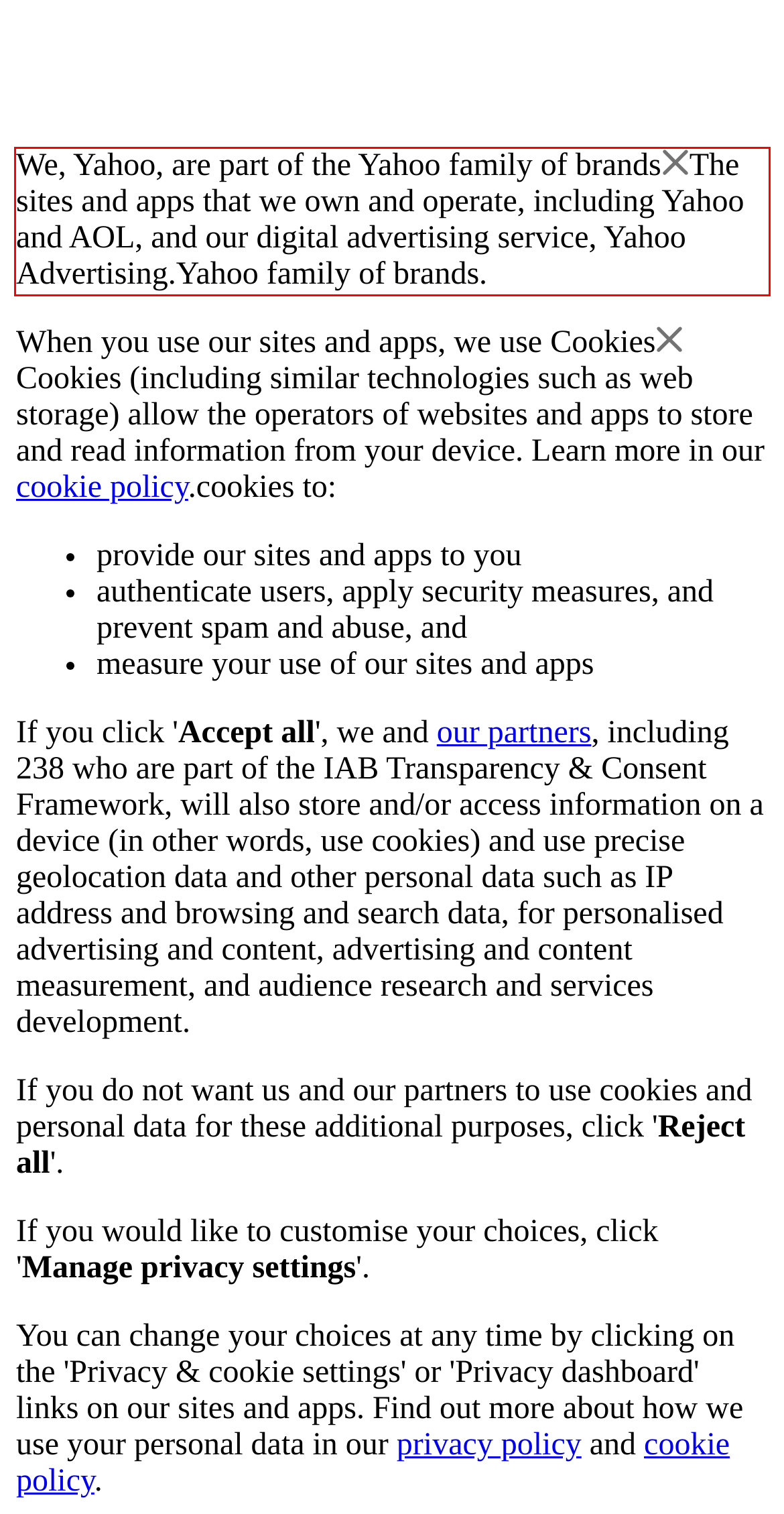Given a webpage screenshot, identify the text inside the red bounding box using OCR and extract it.

We, Yahoo, are part of the Yahoo family of brandsThe sites and apps that we own and operate, including Yahoo and AOL, and our digital advertising service, Yahoo Advertising.Yahoo family of brands.